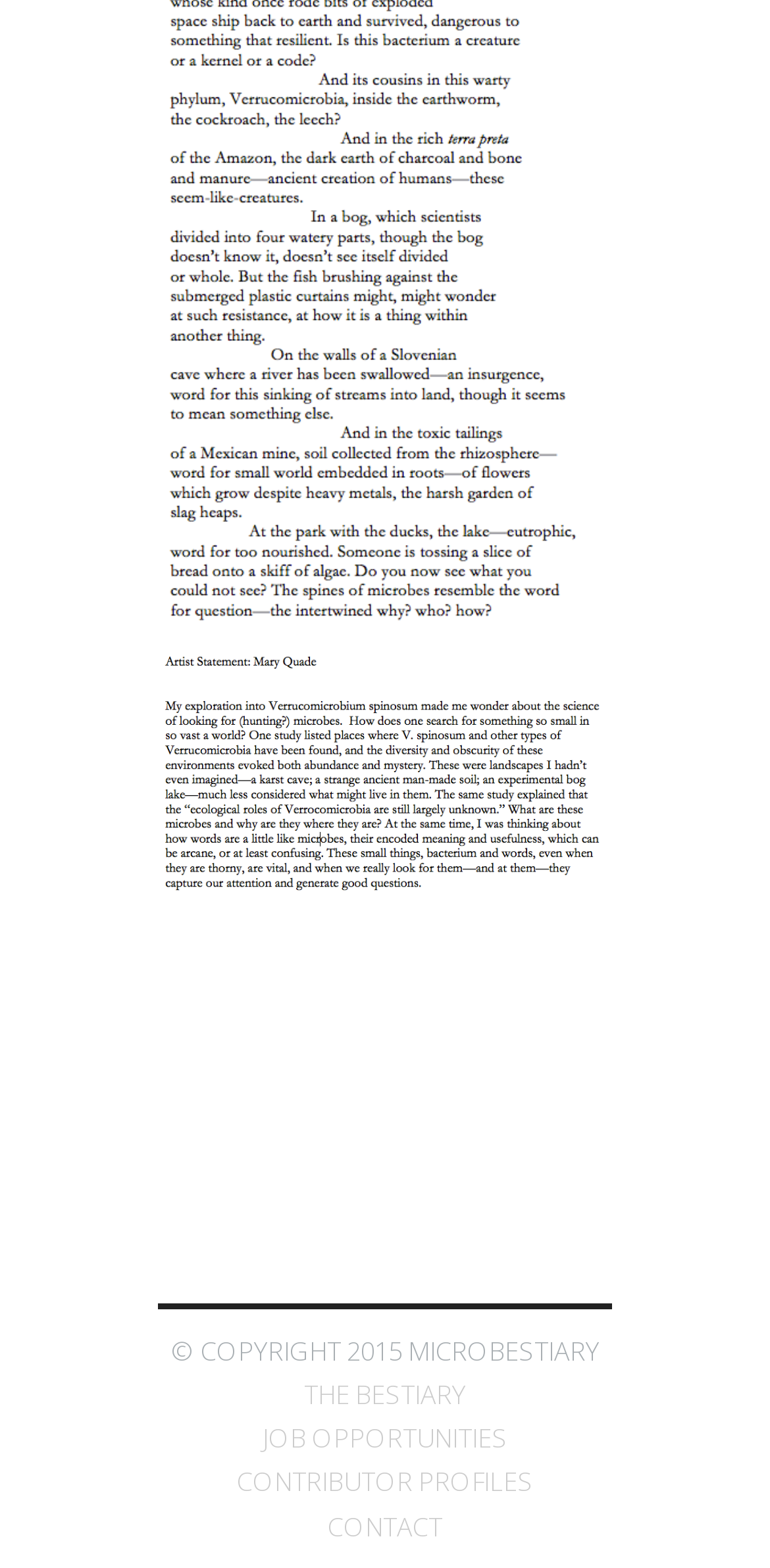What is the copyright year?
From the screenshot, supply a one-word or short-phrase answer.

2015